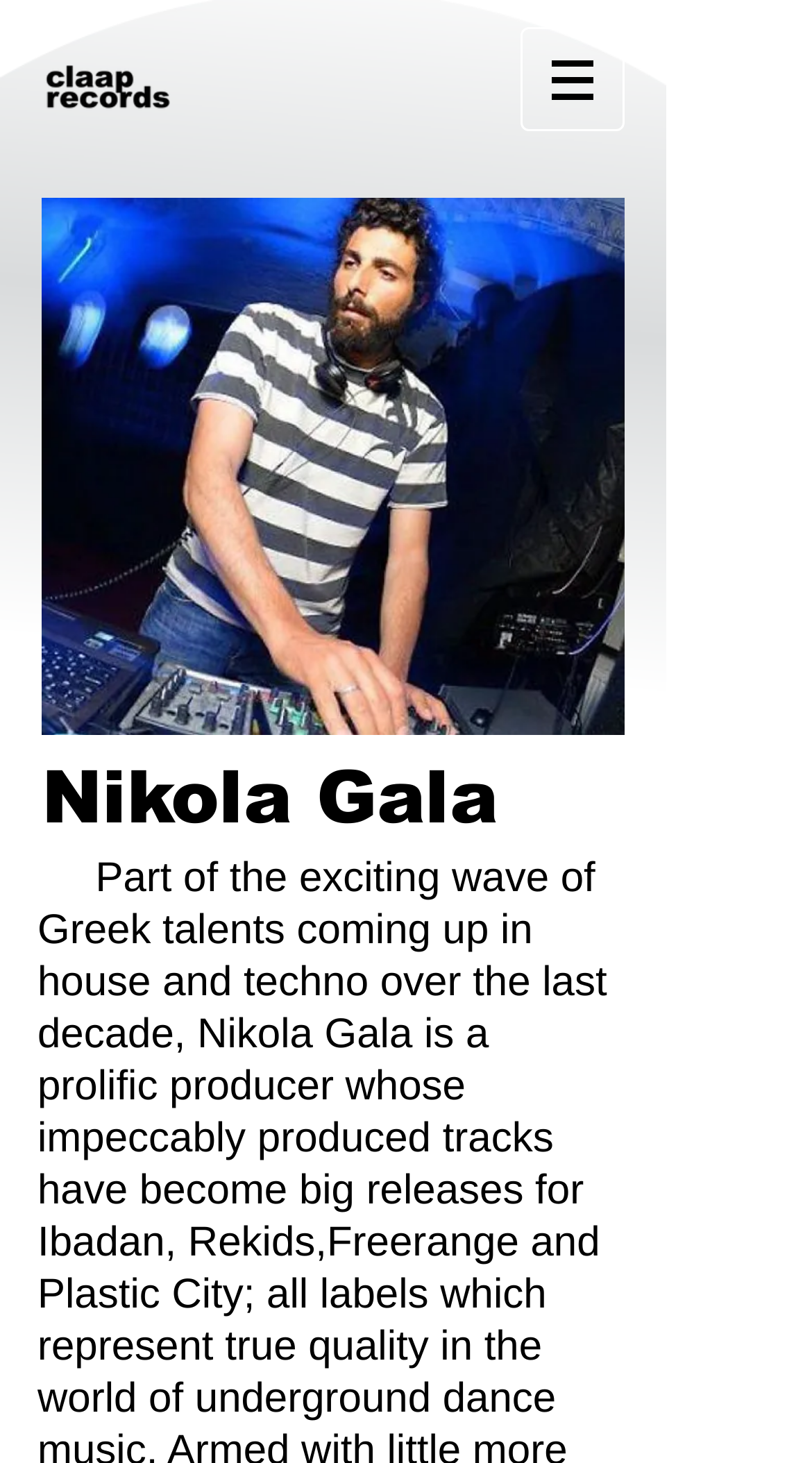What is the file name of the image on the webpage?
Please use the image to provide a one-word or short phrase answer.

Gala_dj_1-760x760.jpg